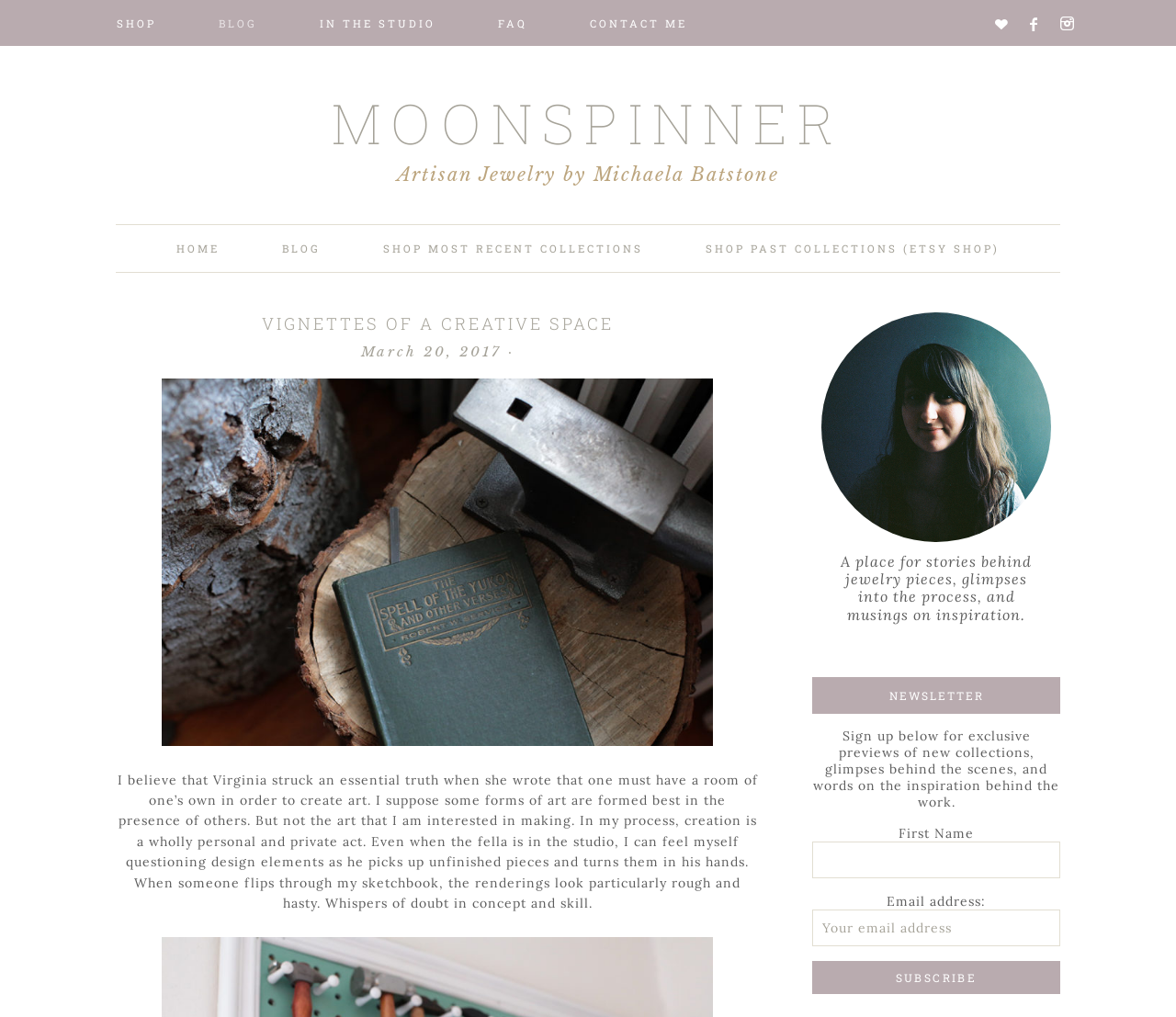Please identify the bounding box coordinates of the clickable element to fulfill the following instruction: "Click on BLOG". The coordinates should be four float numbers between 0 and 1, i.e., [left, top, right, bottom].

[0.161, 0.0, 0.244, 0.046]